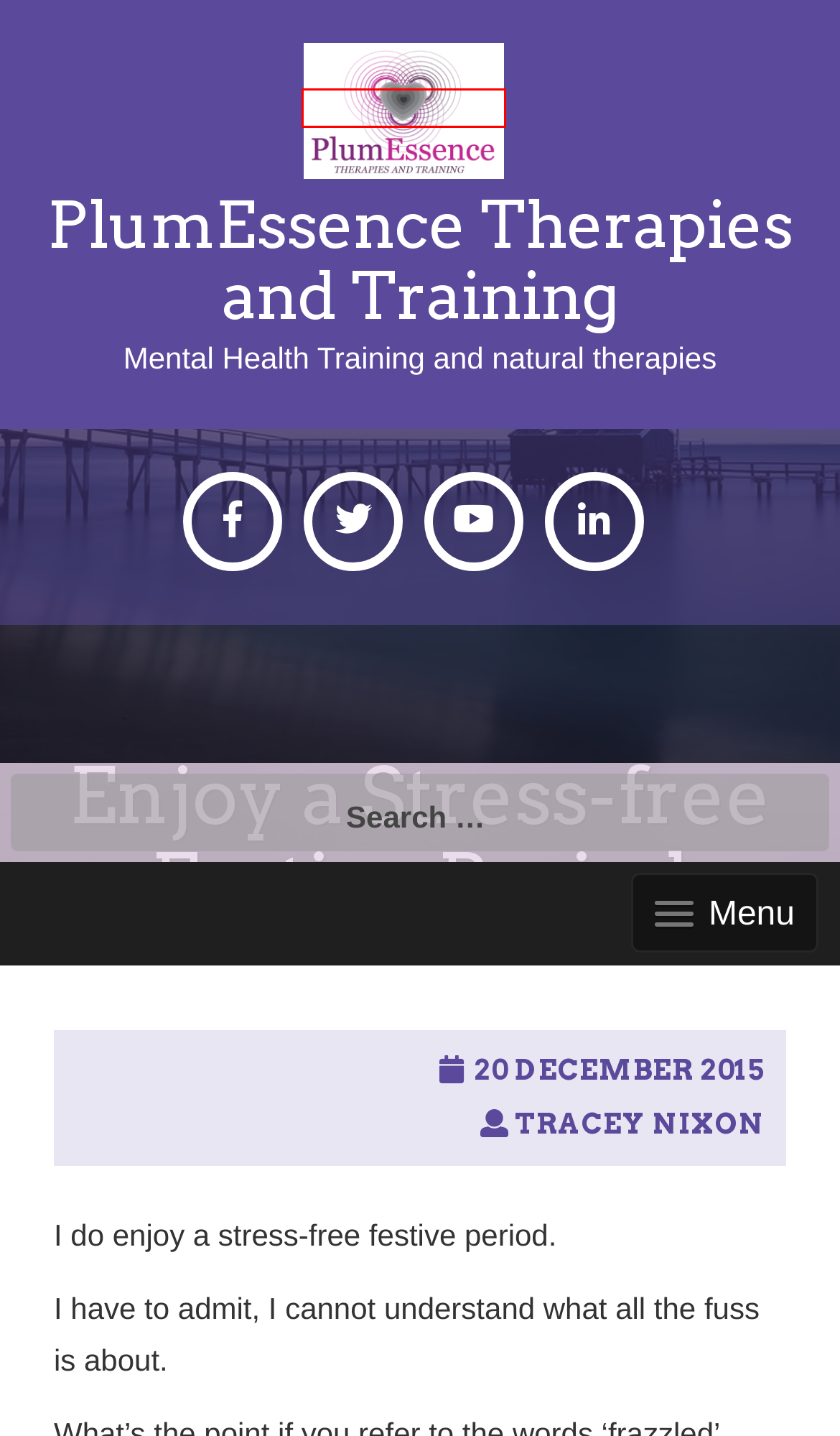You have a screenshot of a webpage with a red bounding box highlighting a UI element. Your task is to select the best webpage description that corresponds to the new webpage after clicking the element. Here are the descriptions:
A. Tracey Nixon, Author at PlumEssence Therapies and Training
B. relax Archives - PlumEssence Therapies and Training
C. How Healthy Is Your Home? - PlumEssence Therapies and Training
D. Plum Plus - Premium WordPress Theme | InkHive.com
E. Home - PlumEssence Therapies and Training
F. hassle Archives - PlumEssence Therapies and Training
G. festive-period Archives - PlumEssence Therapies and Training
H. Workshops - PlumEssence Therapies and Training

E